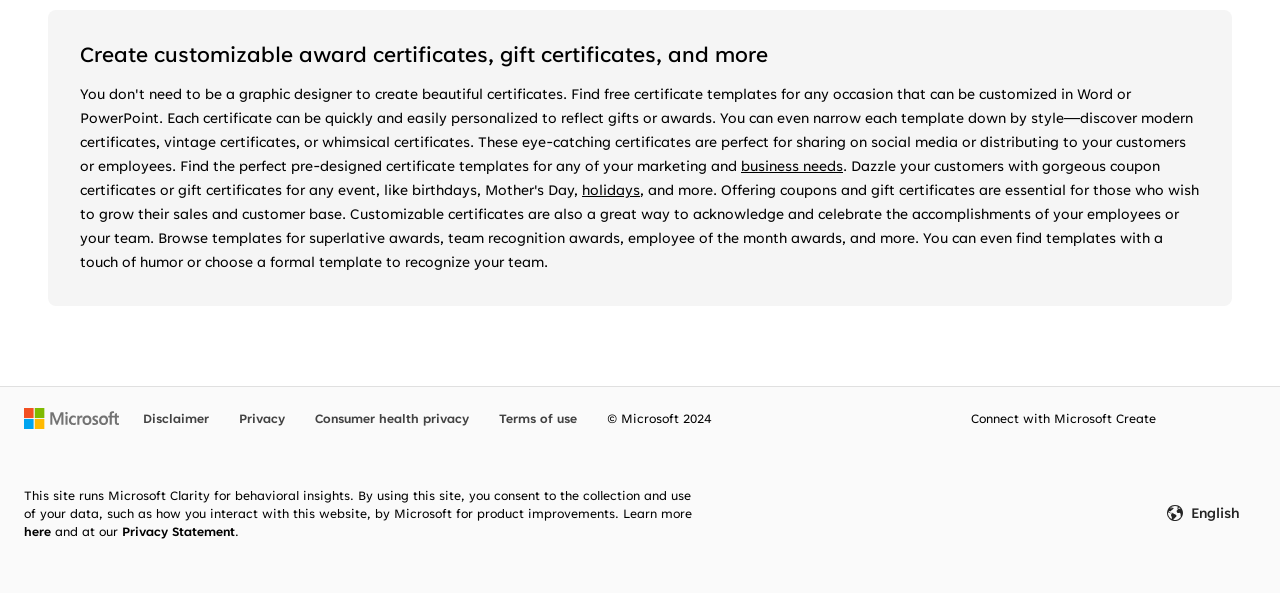Can you show the bounding box coordinates of the region to click on to complete the task described in the instruction: "Click Disclaimer"?

[0.102, 0.689, 0.173, 0.722]